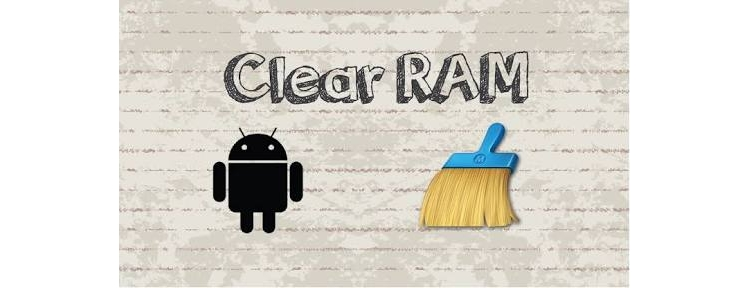Offer a detailed explanation of what is depicted in the image.

The image prominently features the phrase "Clear RAM!" in a playful, bold font, emphasizing the action of freeing up memory on devices. To the left, there is a recognizable Android mascot, symbolizing the Android operating system. On the right, a graphic of a cleaning tool, designed in blue and yellow, suggests the act of sweeping away clutter or excess memory usage. The background has a textured appearance reminiscent of recycled paper, enhancing the theme of digital cleanliness and organization. This visual effectively communicates the software's purpose of optimizing device performance by clearing unnecessary RAM usage.